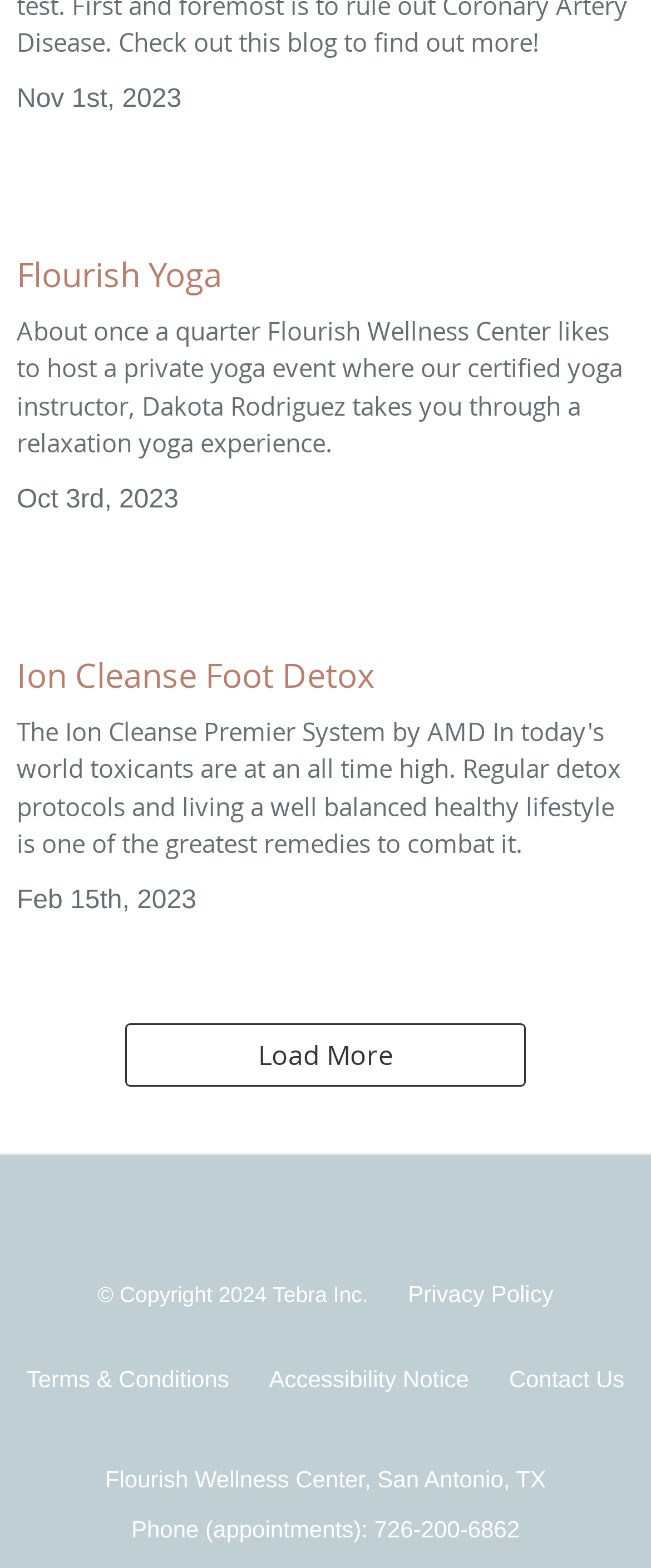What is the phone number for appointments?
Answer with a single word or short phrase according to what you see in the image.

726-200-6862